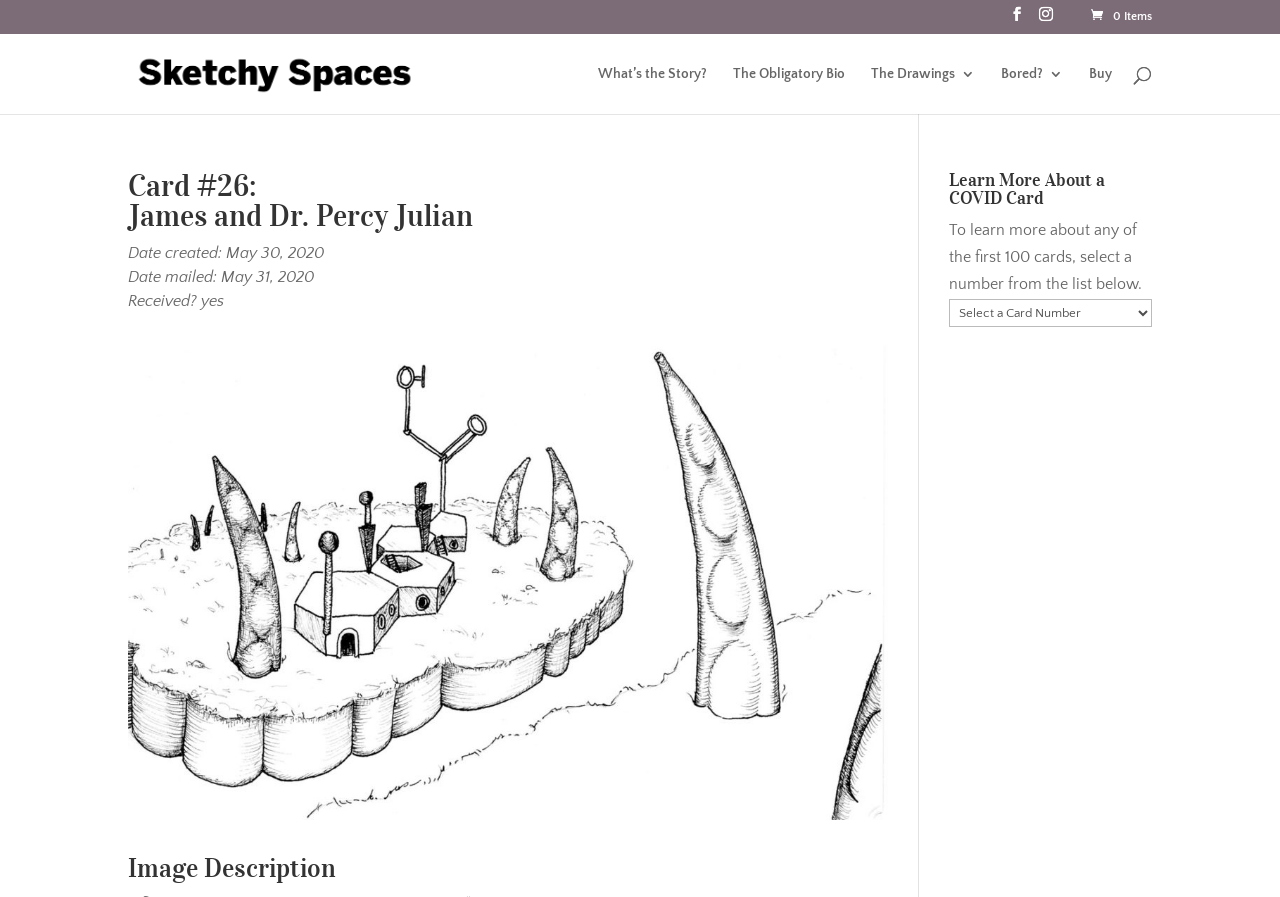Please locate the clickable area by providing the bounding box coordinates to follow this instruction: "Select a card number".

[0.741, 0.333, 0.9, 0.364]